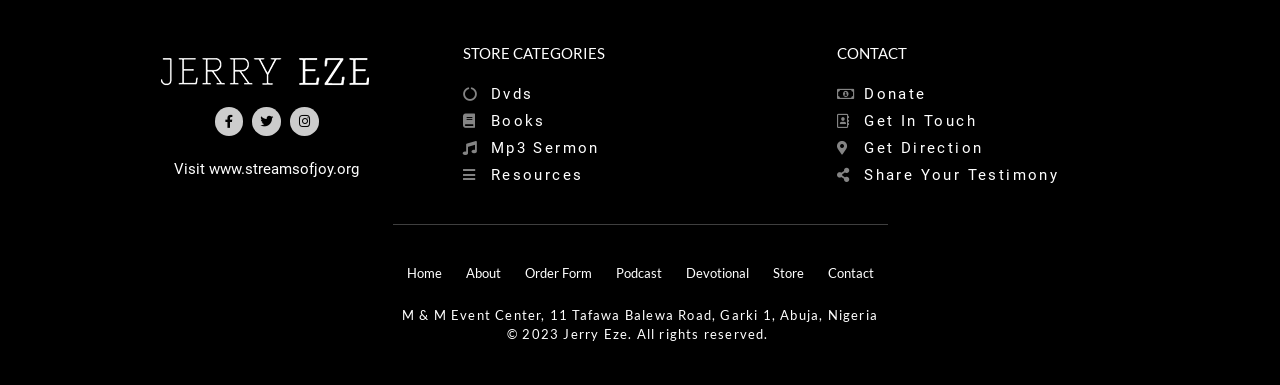What is the address of the event center?
Based on the image, respond with a single word or phrase.

M & M Event Center, 11 Tafawa Balewa Road, Garki 1, Abuja, Nigeria